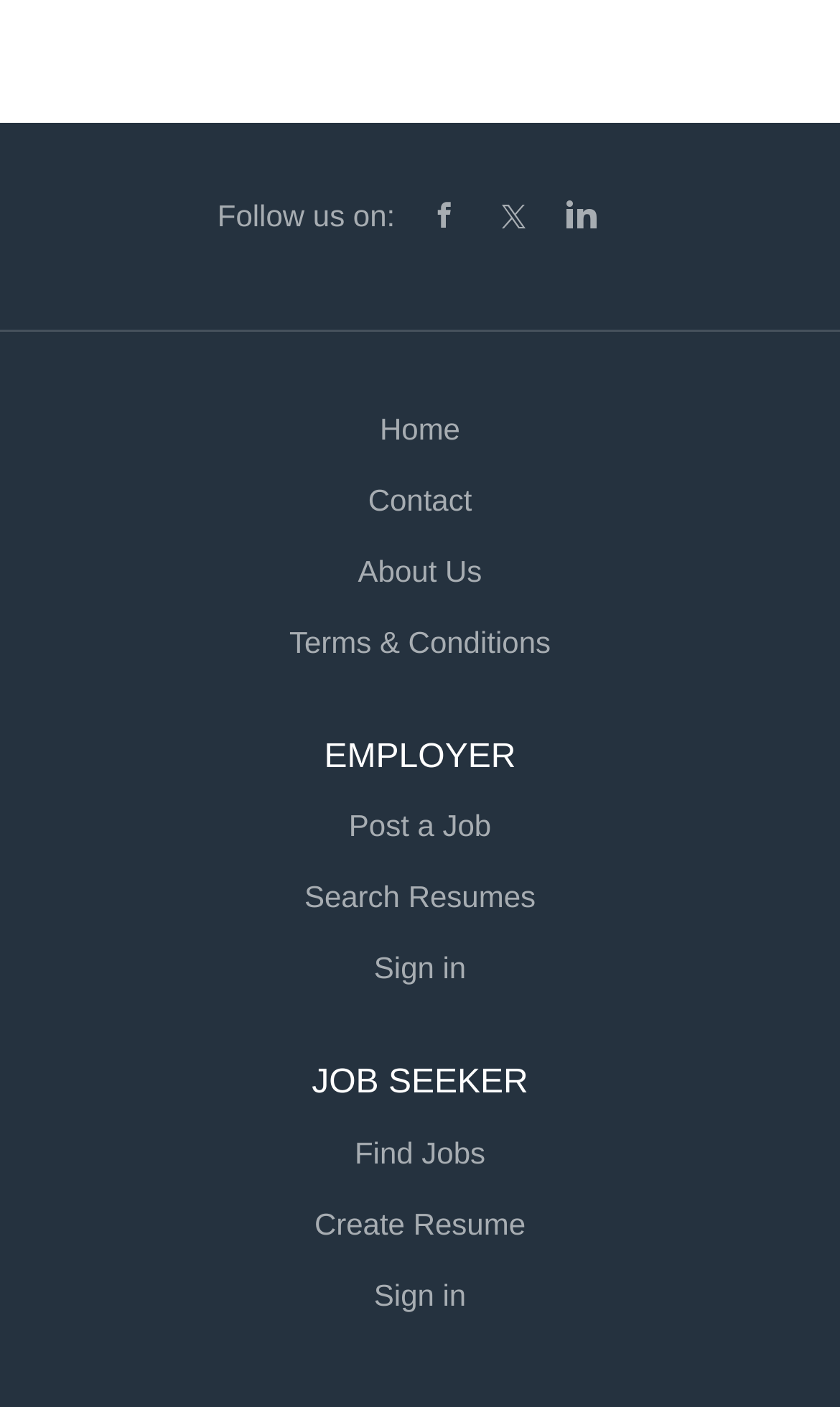Please predict the bounding box coordinates of the element's region where a click is necessary to complete the following instruction: "Post a job". The coordinates should be represented by four float numbers between 0 and 1, i.e., [left, top, right, bottom].

[0.415, 0.575, 0.585, 0.599]